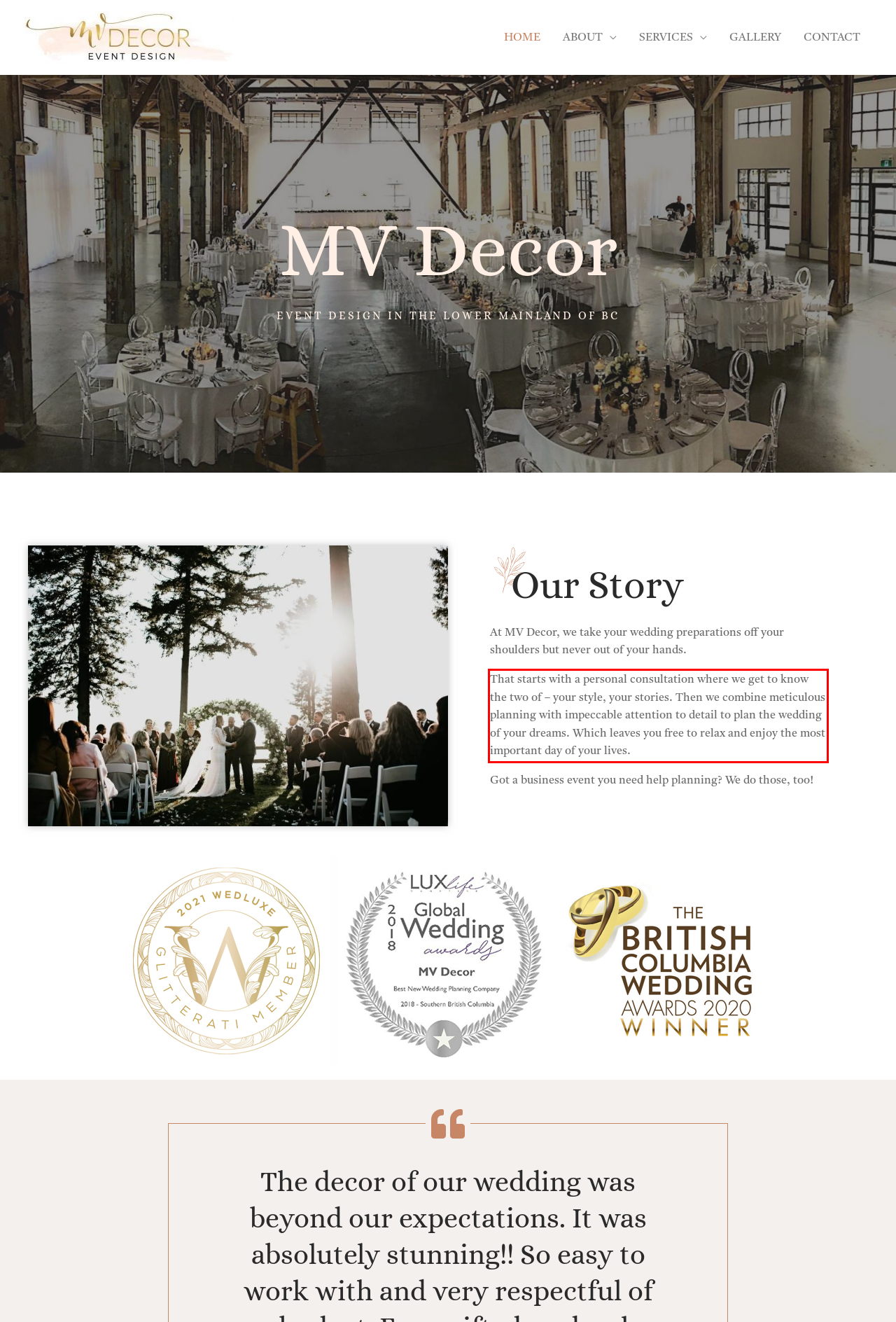Review the webpage screenshot provided, and perform OCR to extract the text from the red bounding box.

That starts with a personal consultation where we get to know the two of – your style, your stories. Then we combine meticulous planning with impeccable attention to detail to plan the wedding of your dreams. Which leaves you free to relax and enjoy the most important day of your lives.